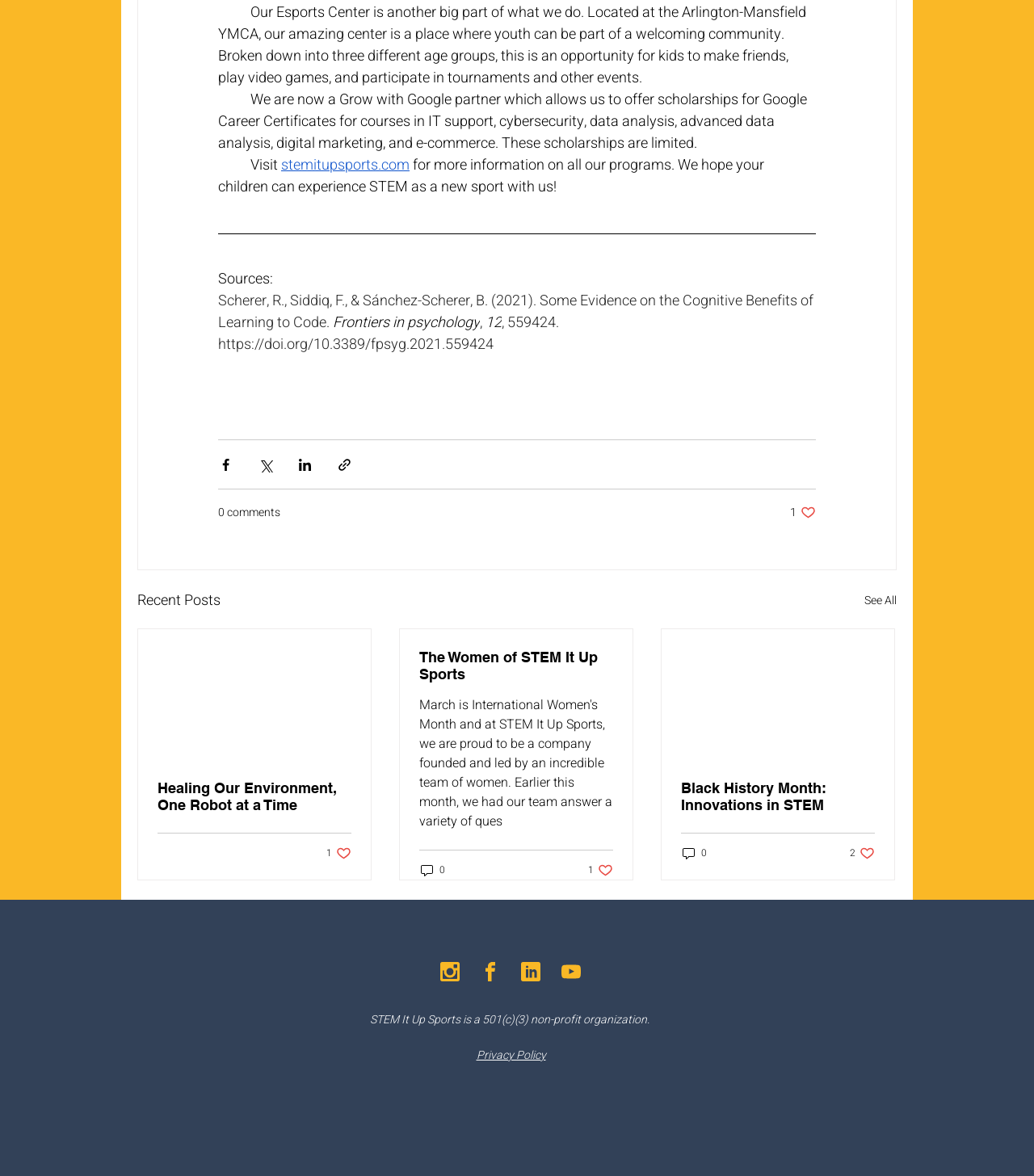Locate the bounding box coordinates of the element that needs to be clicked to carry out the instruction: "Read the article about Healing Our Environment, One Robot at a Time". The coordinates should be given as four float numbers ranging from 0 to 1, i.e., [left, top, right, bottom].

[0.152, 0.663, 0.34, 0.692]